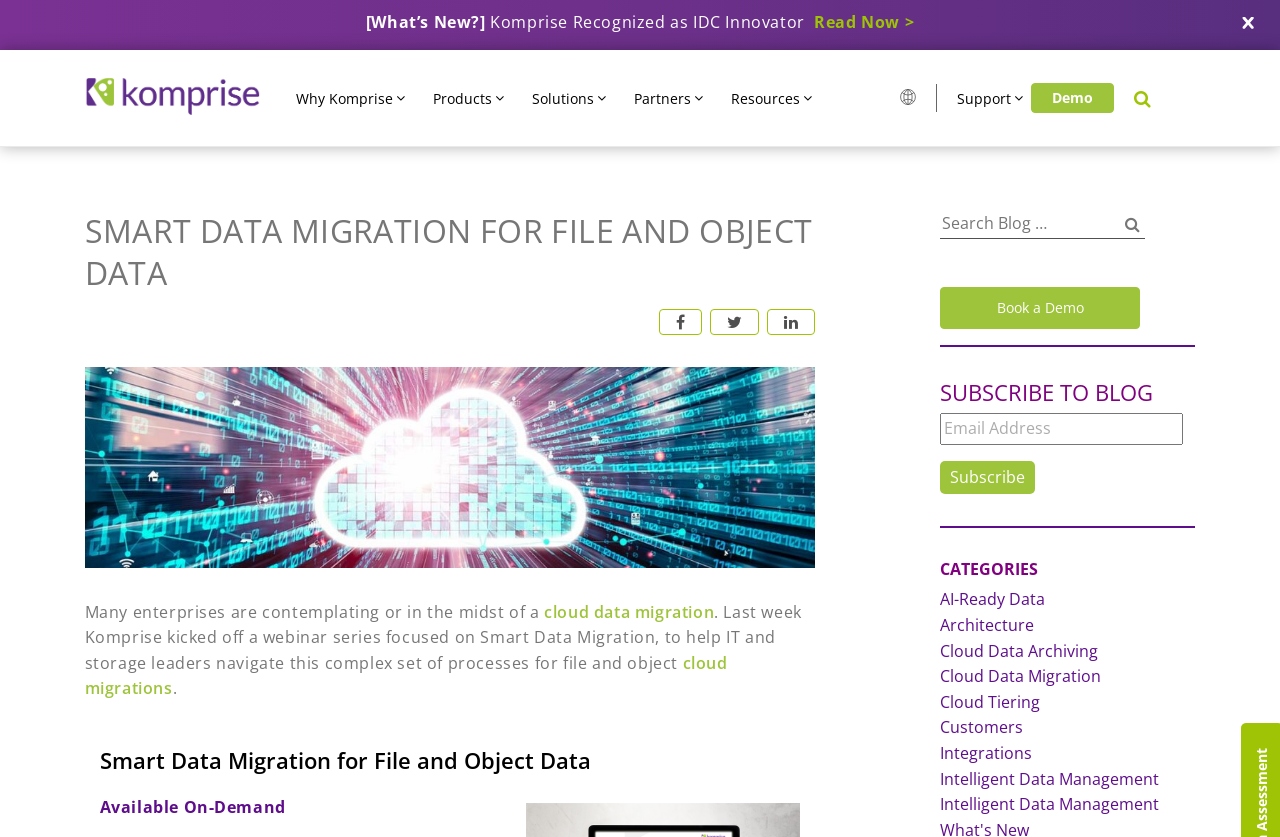Answer the question with a brief word or phrase:
Is there a 'Book a Demo' button on the webpage?

Yes